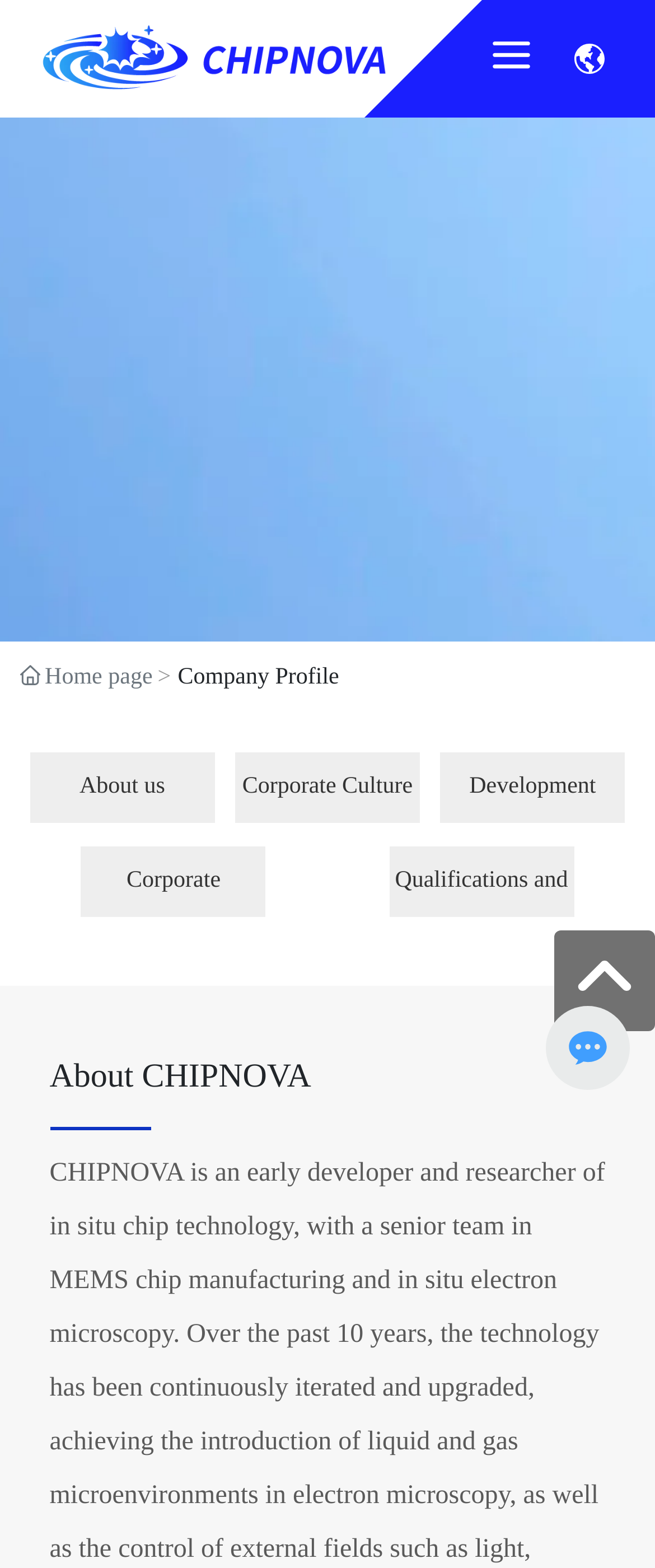Locate the bounding box coordinates of the element I should click to achieve the following instruction: "Learn about Corporate Culture".

[0.359, 0.48, 0.641, 0.525]